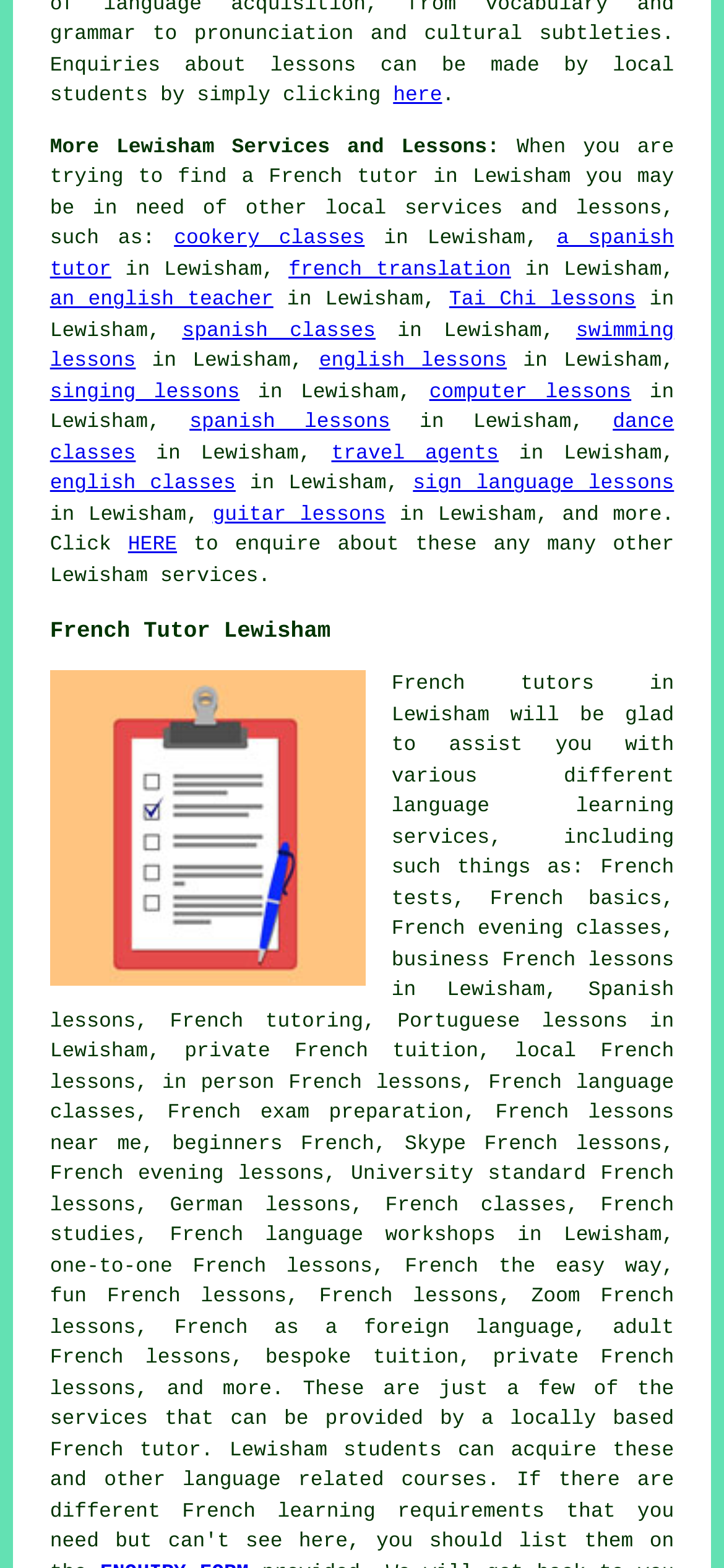Please pinpoint the bounding box coordinates for the region I should click to adhere to this instruction: "Click on 'French lessons'".

[0.441, 0.821, 0.689, 0.835]